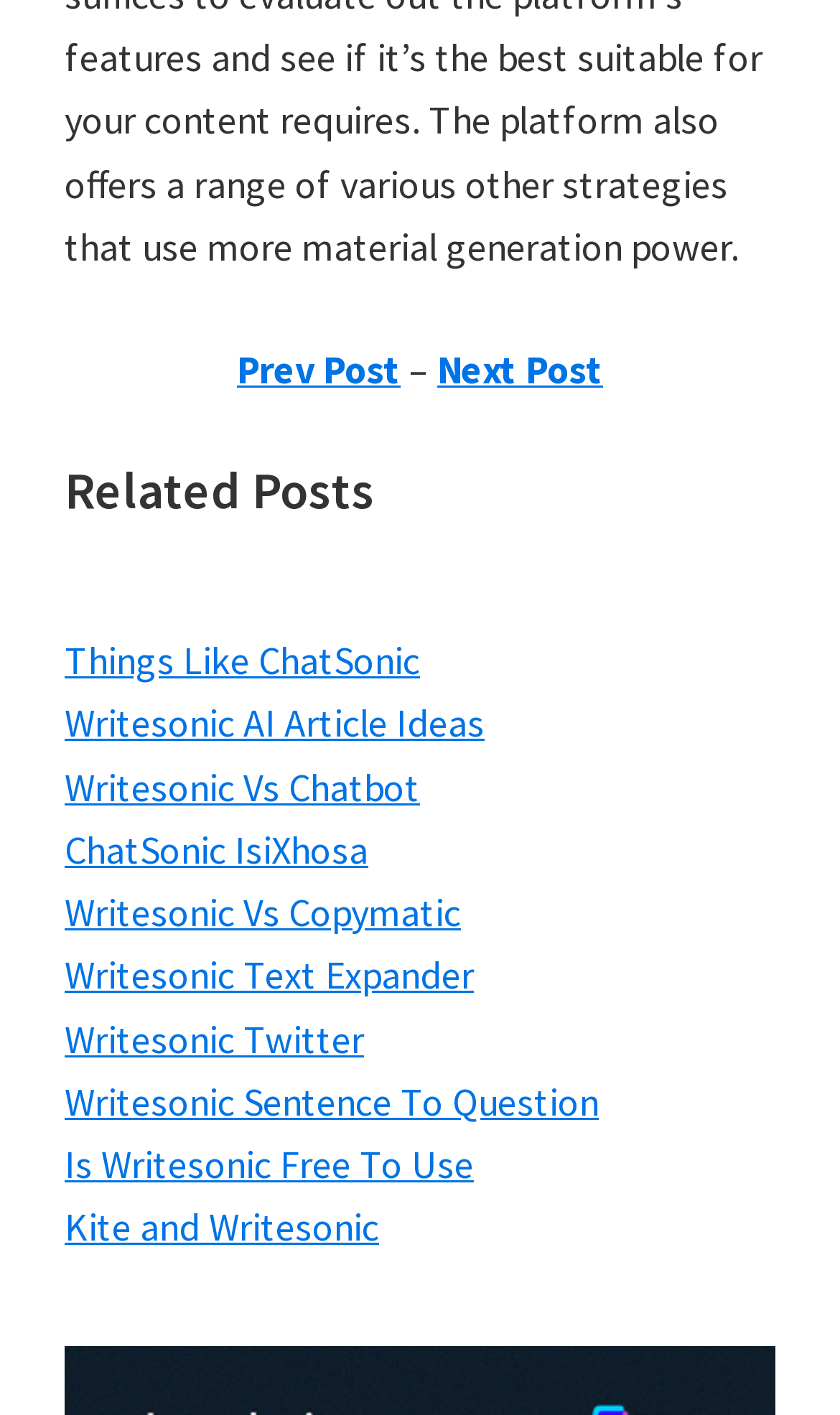Please specify the coordinates of the bounding box for the element that should be clicked to carry out this instruction: "explore Writesonic AI article ideas". The coordinates must be four float numbers between 0 and 1, formatted as [left, top, right, bottom].

[0.077, 0.494, 0.577, 0.529]